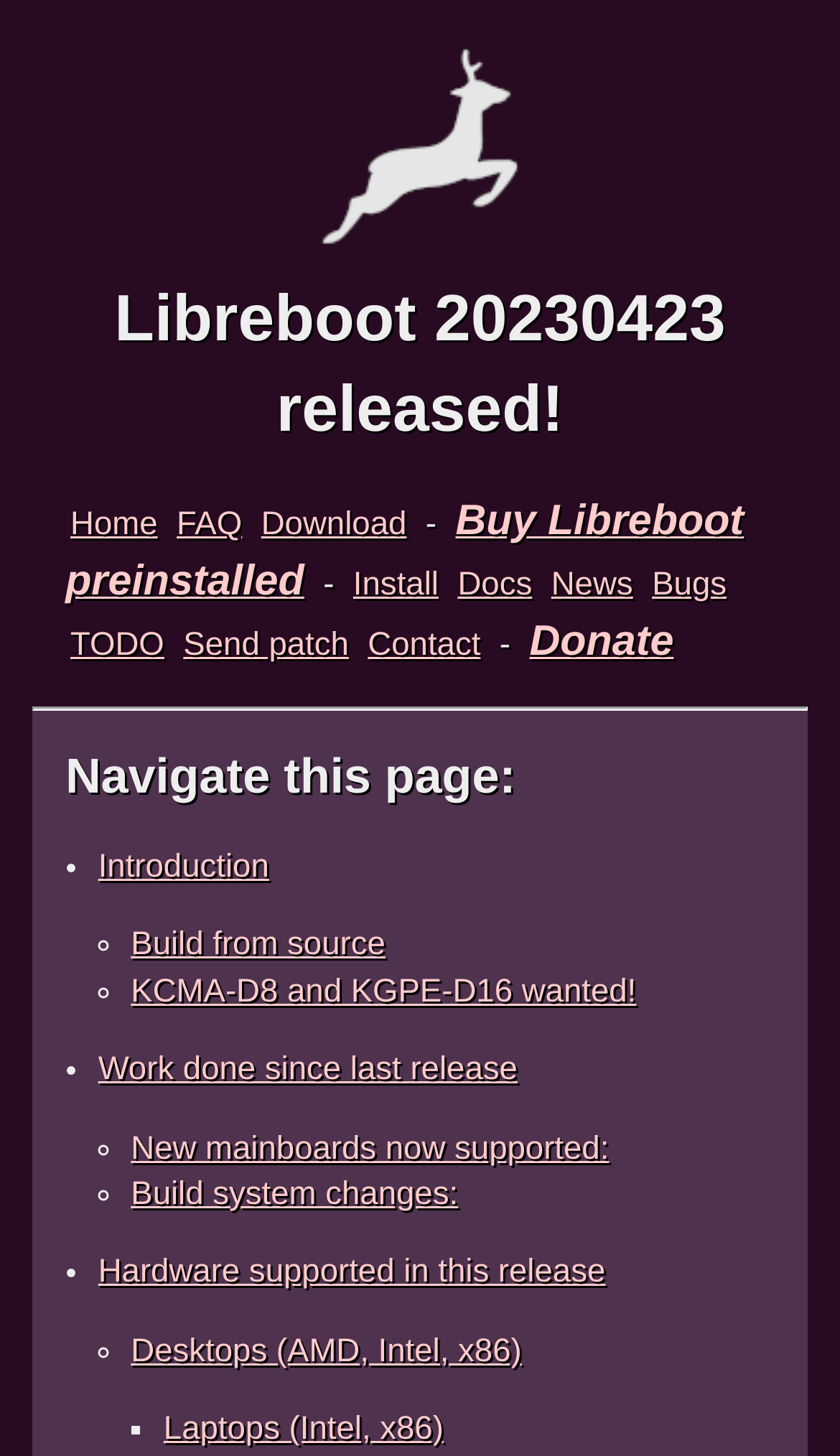Provide a one-word or brief phrase answer to the question:
What is the last item in the list of hardware supported in this release?

Laptops (Intel, x86)